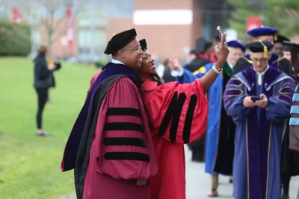What is the occasion depicted in the scene?
Refer to the screenshot and answer in one word or phrase.

graduation